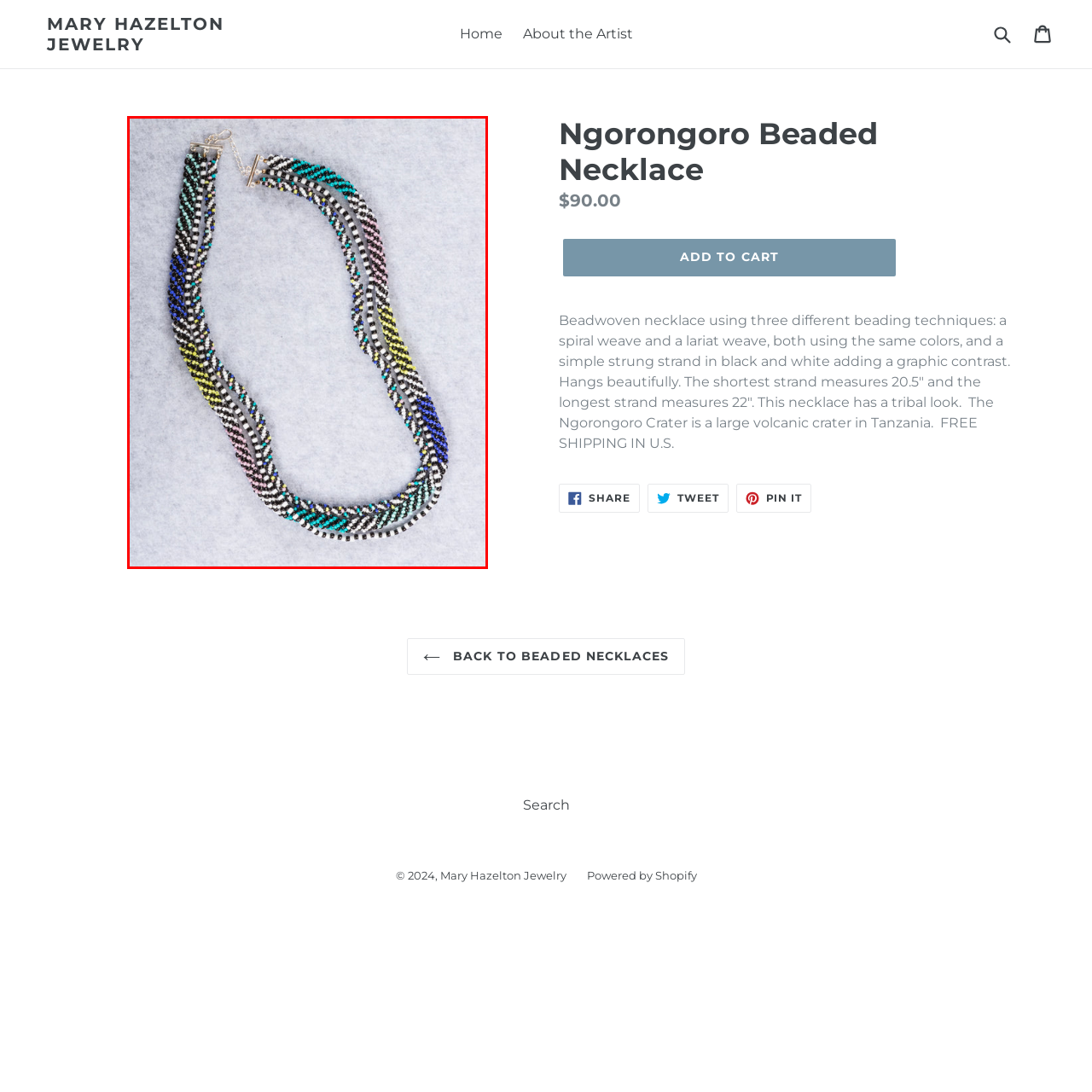Focus your attention on the picture enclosed within the red border and formulate a detailed answer to the question below, using the image as your primary reference: 
How many different techniques are used in the beadwork?

The caption describes the necklace as featuring a blend of intricate beadwork utilizing three different techniques: a spiral weave, a lariat weave, and a simple strung strand.